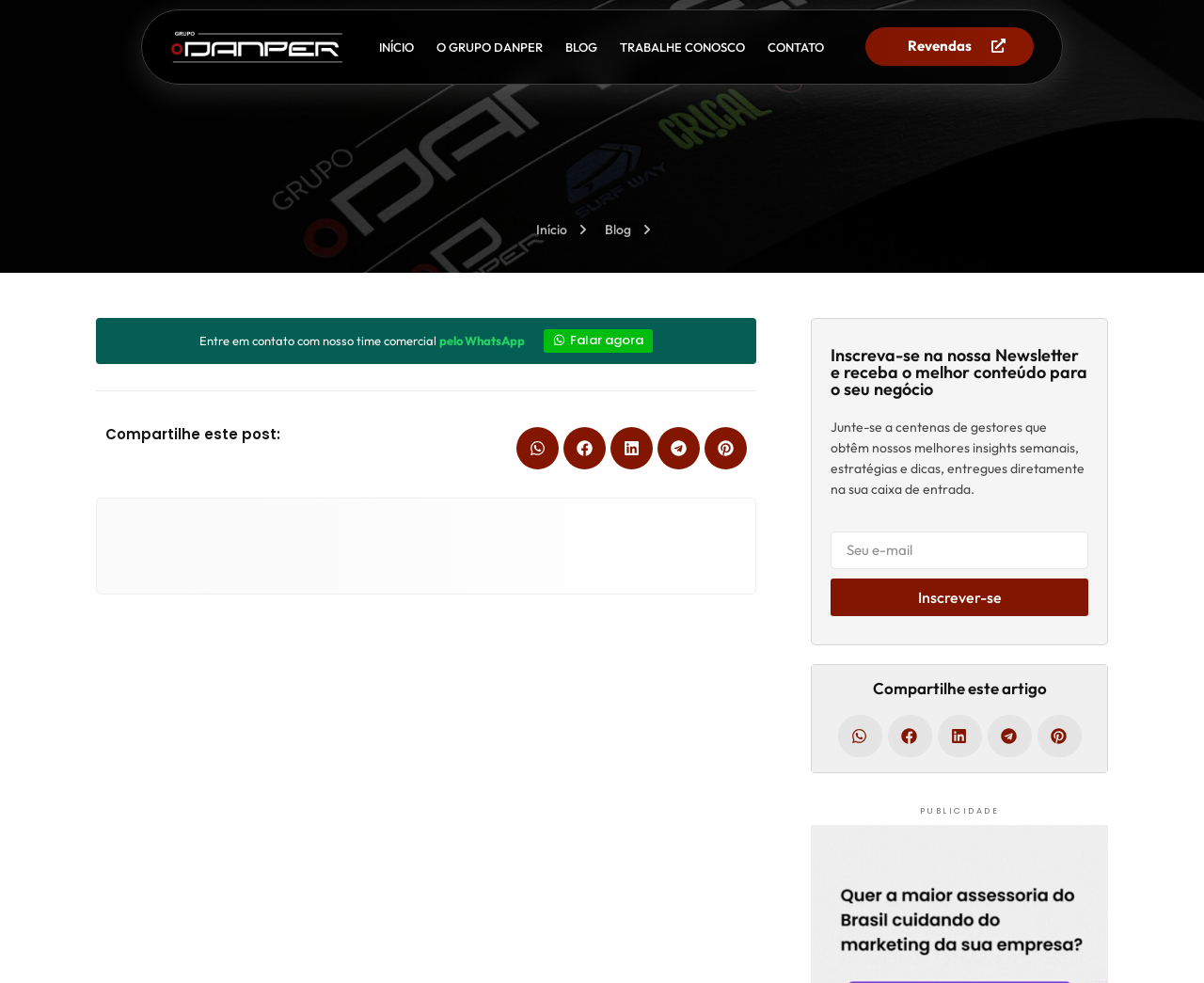Locate the bounding box coordinates of the element that should be clicked to fulfill the instruction: "Click on INÍCIO".

[0.306, 0.026, 0.354, 0.07]